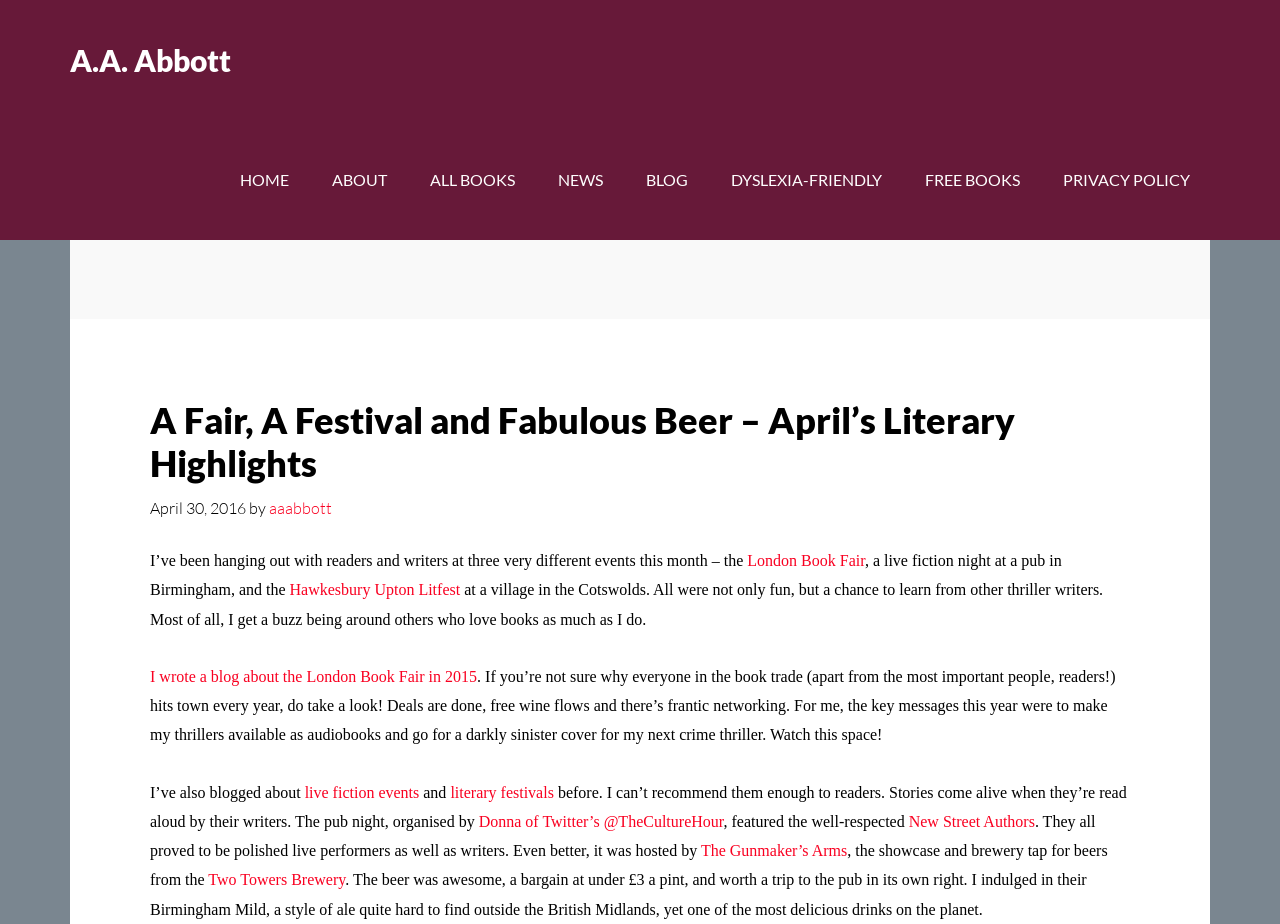Bounding box coordinates must be specified in the format (top-left x, top-left y, bottom-right x, bottom-right y). All values should be floating point numbers between 0 and 1. What are the bounding box coordinates of the UI element described as: ABOUT

[0.244, 0.13, 0.318, 0.26]